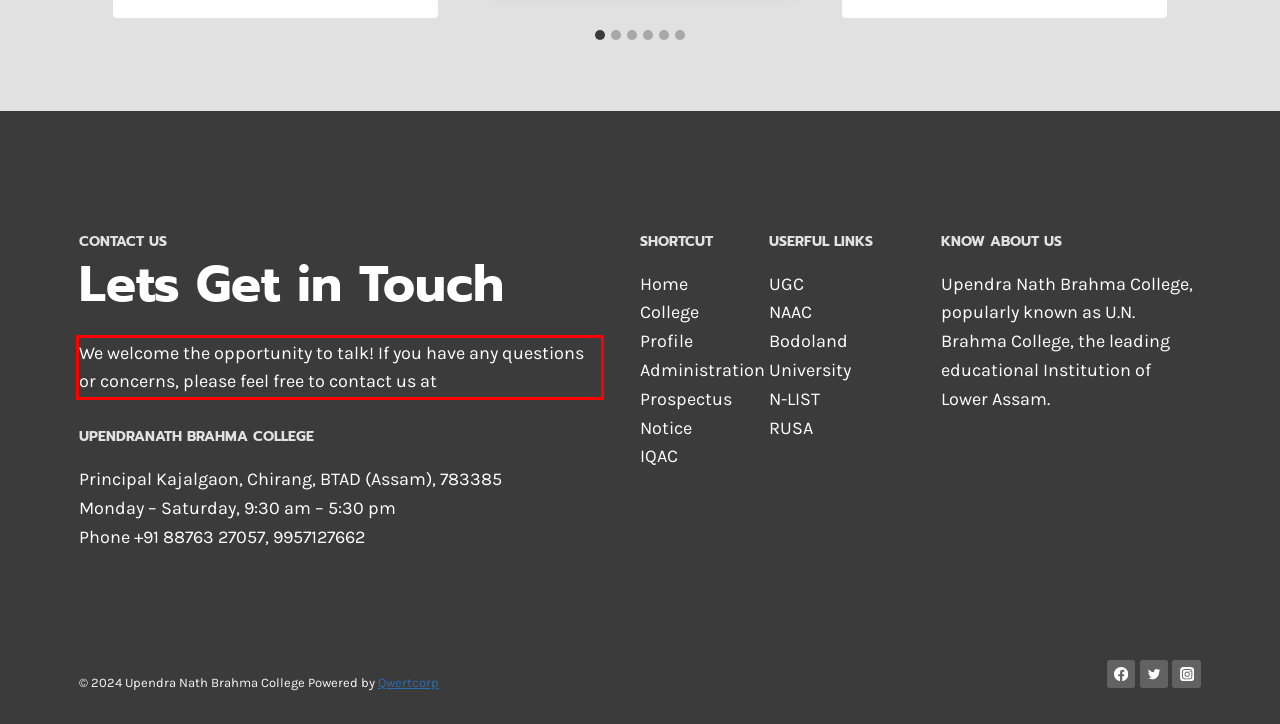Observe the screenshot of the webpage that includes a red rectangle bounding box. Conduct OCR on the content inside this red bounding box and generate the text.

We welcome the opportunity to talk! If you have any questions or concerns, please feel free to contact us at